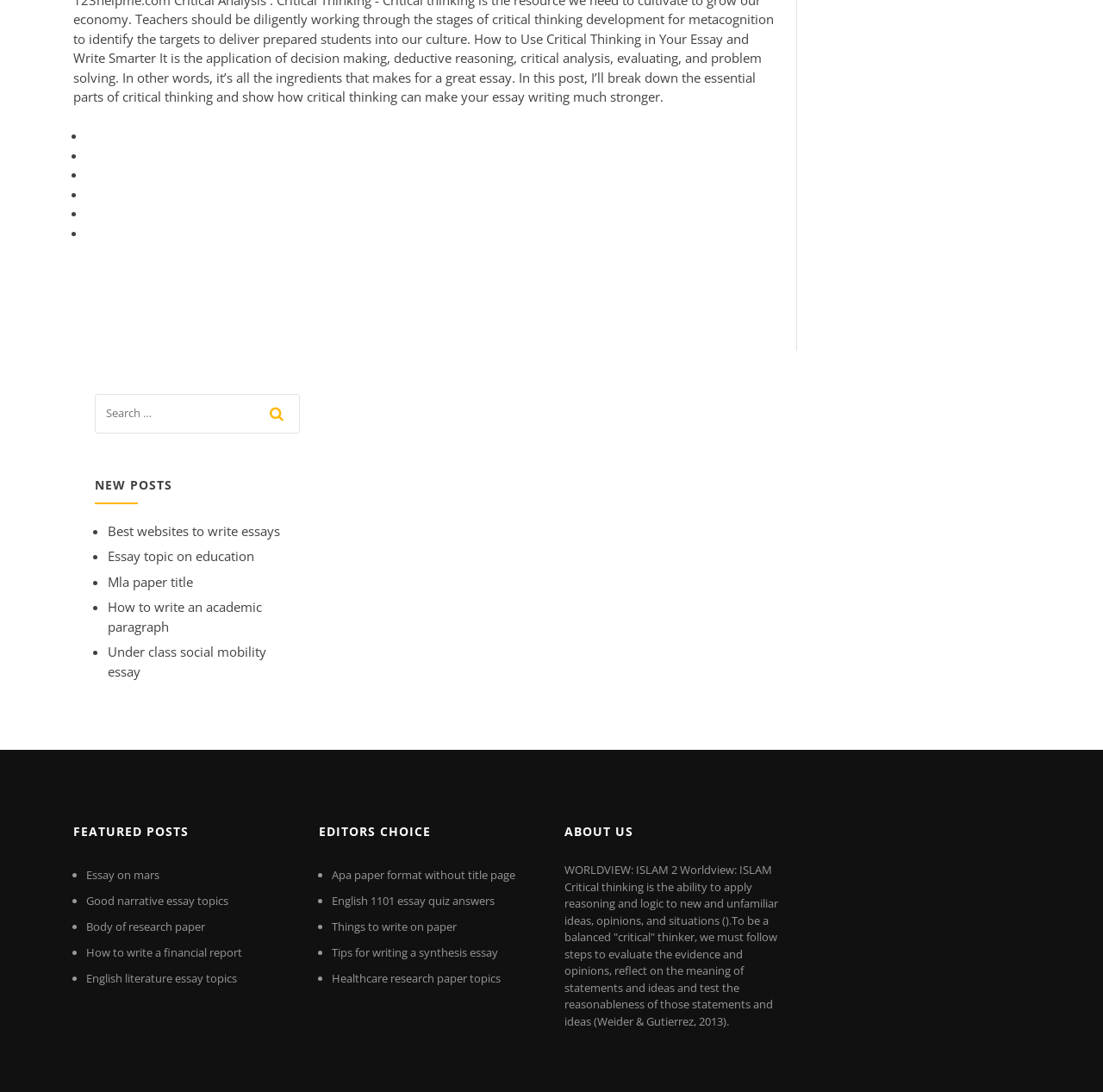Provide a short, one-word or phrase answer to the question below:
What is the category of posts above the 'FEATURED POSTS' heading?

NEW POSTS